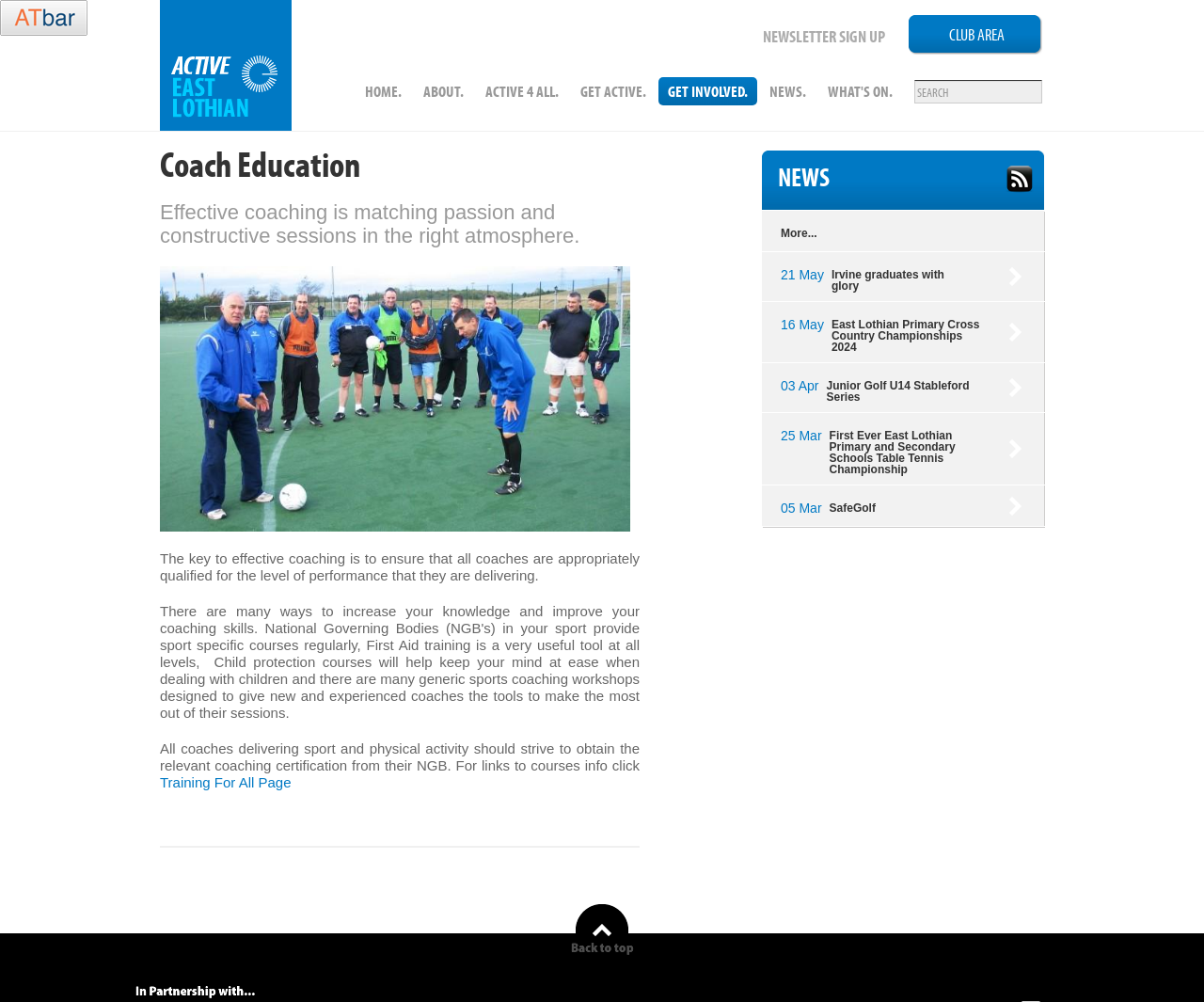Highlight the bounding box coordinates of the region I should click on to meet the following instruction: "Go to Community Sports Hubs".

[0.133, 0.044, 0.242, 0.08]